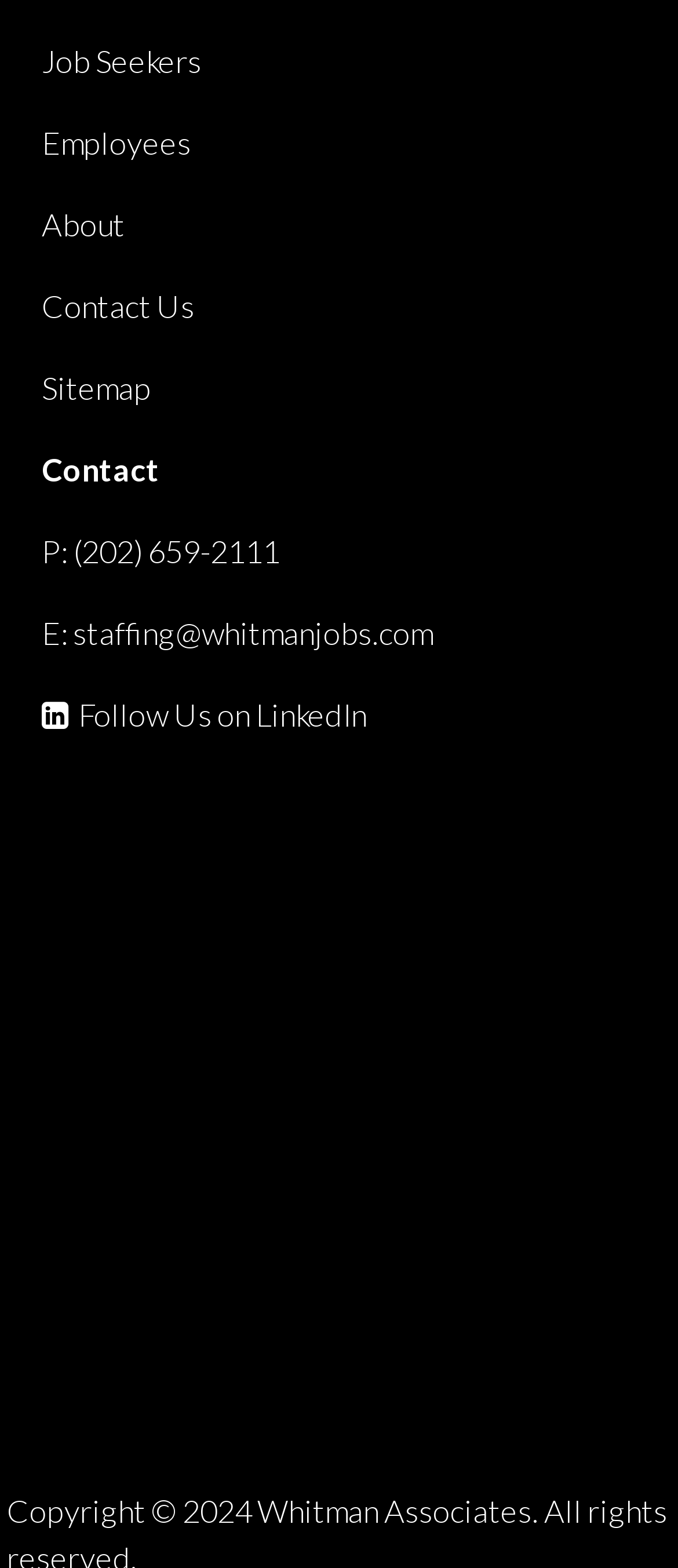Can you find the bounding box coordinates for the element to click on to achieve the instruction: "Send an email to staffing@whitmanjobs.com"?

[0.107, 0.391, 0.638, 0.416]